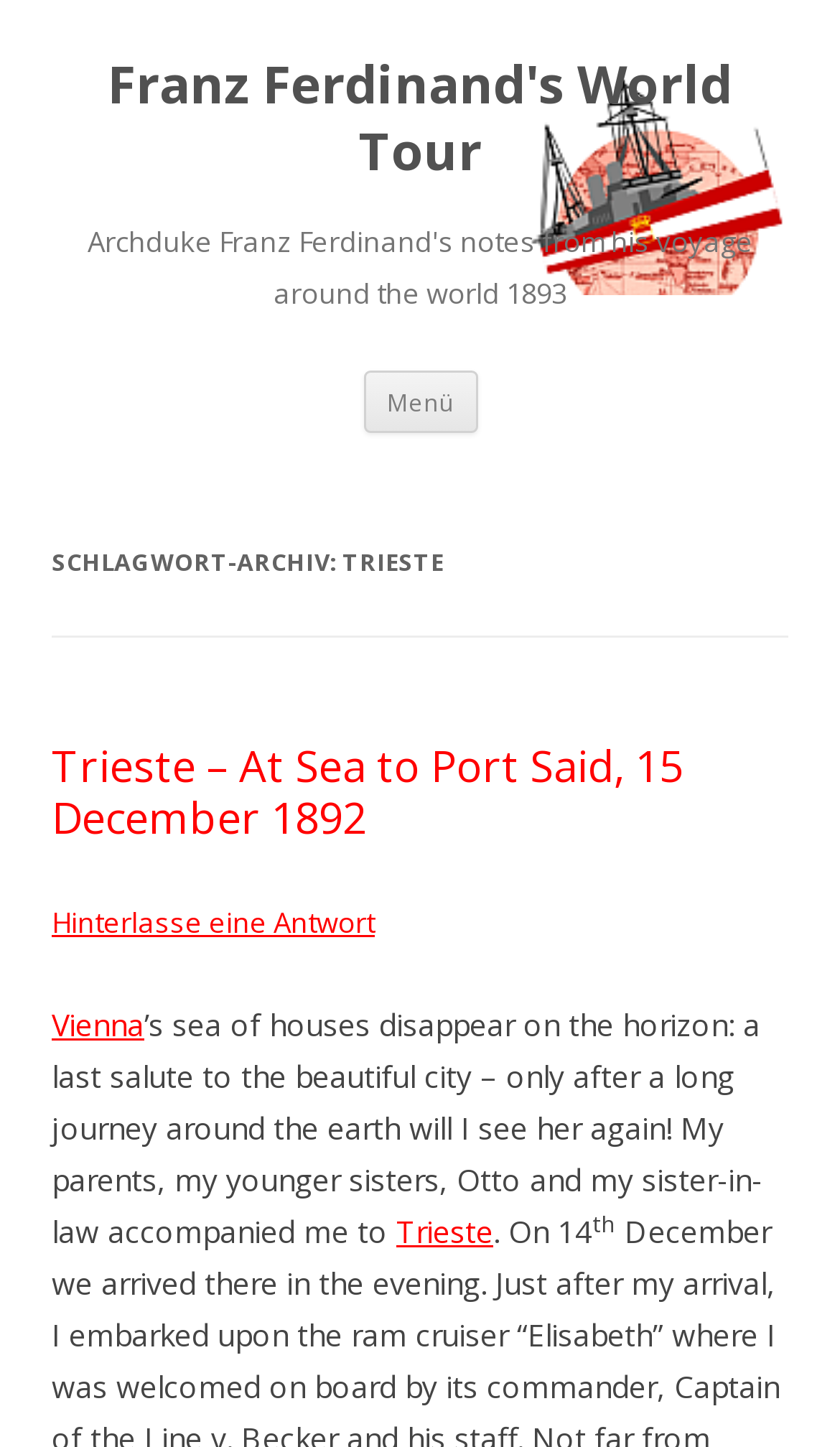Who accompanied Archduke Franz Ferdinand to Trieste?
Using the details shown in the screenshot, provide a comprehensive answer to the question.

The information about who accompanied Archduke Franz Ferdinand to Trieste can be found in the StaticText element that reads 'My parents, my younger sisters, Otto and my sister-in-law accompanied me to...'. This element is located under the 'Trieste – At Sea to Port Said, 15 December 1892' link.